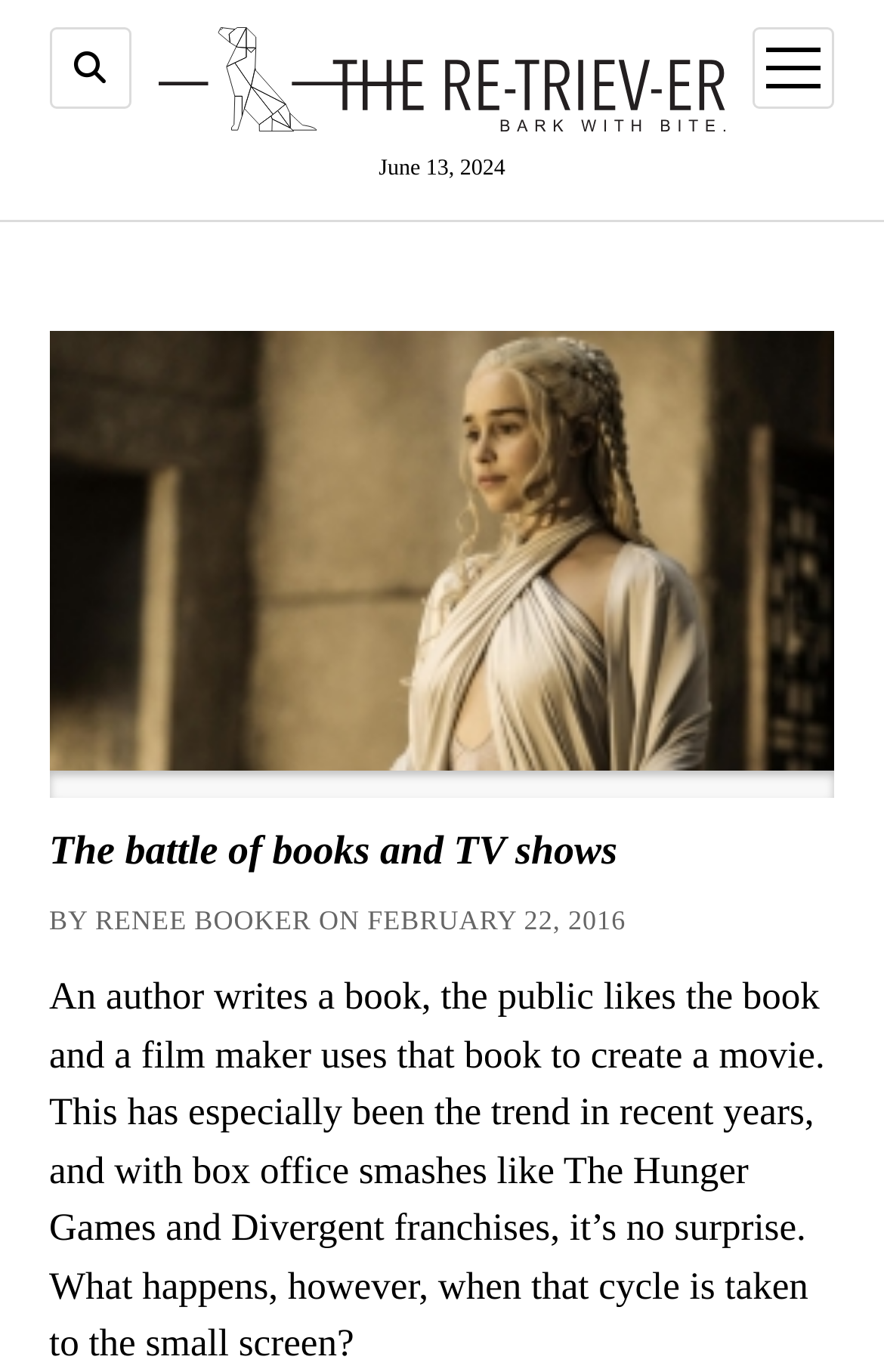Describe in detail what you see on the webpage.

The webpage is about the battle of books and TV shows, with a focus on the trend of adapting books into movies and TV shows. At the top left, there is a button with a font awesome icon. Next to it, on the top center, is a link with the title "The Retriever" accompanied by an image with the same title. Below the title, there is a static text showing the date "June 13, 2024". 

On the top right, there is a button to open a menu, which is currently not expanded. Within the menu, there is an image and a heading that reads "The battle of books and TV shows". Below the heading, there is a static text crediting the author, Renee Booker, and the date of publication, February 22, 2016. 

The main content of the webpage starts below the menu, where a static text discusses the trend of adapting books into movies and TV shows, using examples like The Hunger Games and Divergent franchises. The text continues to explore what happens when this cycle is taken to the small screen.